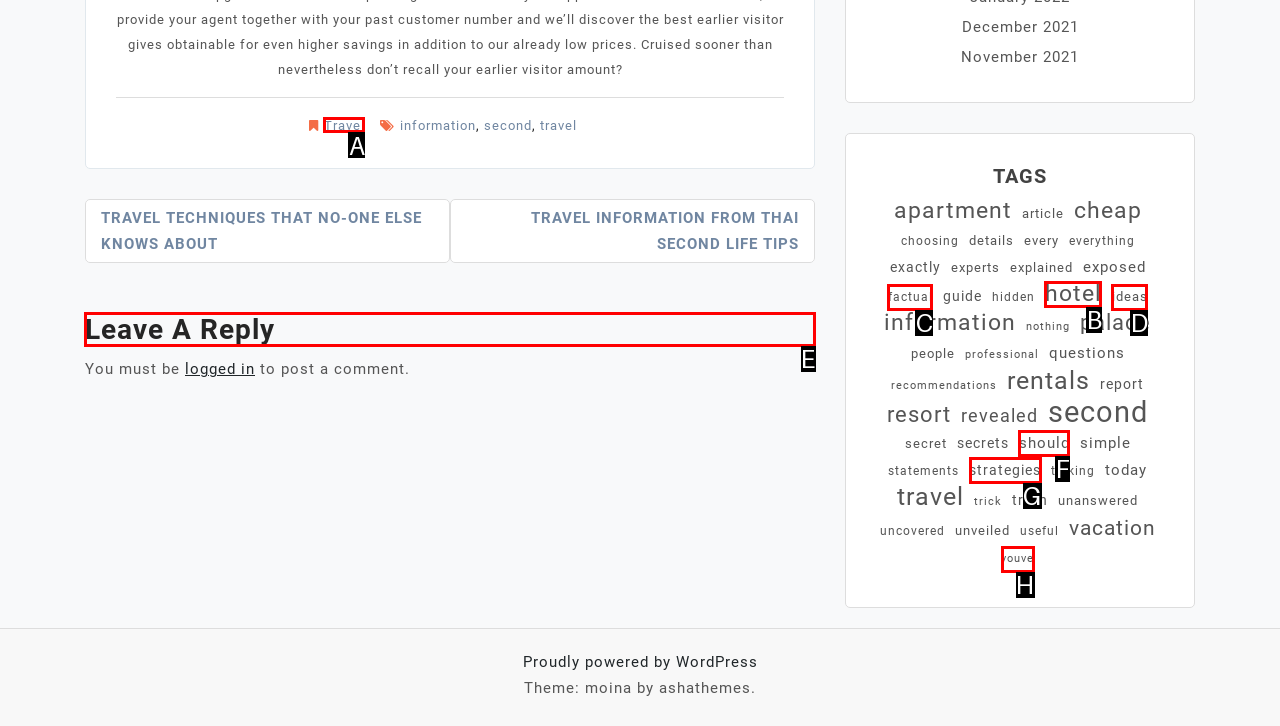Tell me which element should be clicked to achieve the following objective: Click on 'Leave A Reply' heading
Reply with the letter of the correct option from the displayed choices.

E